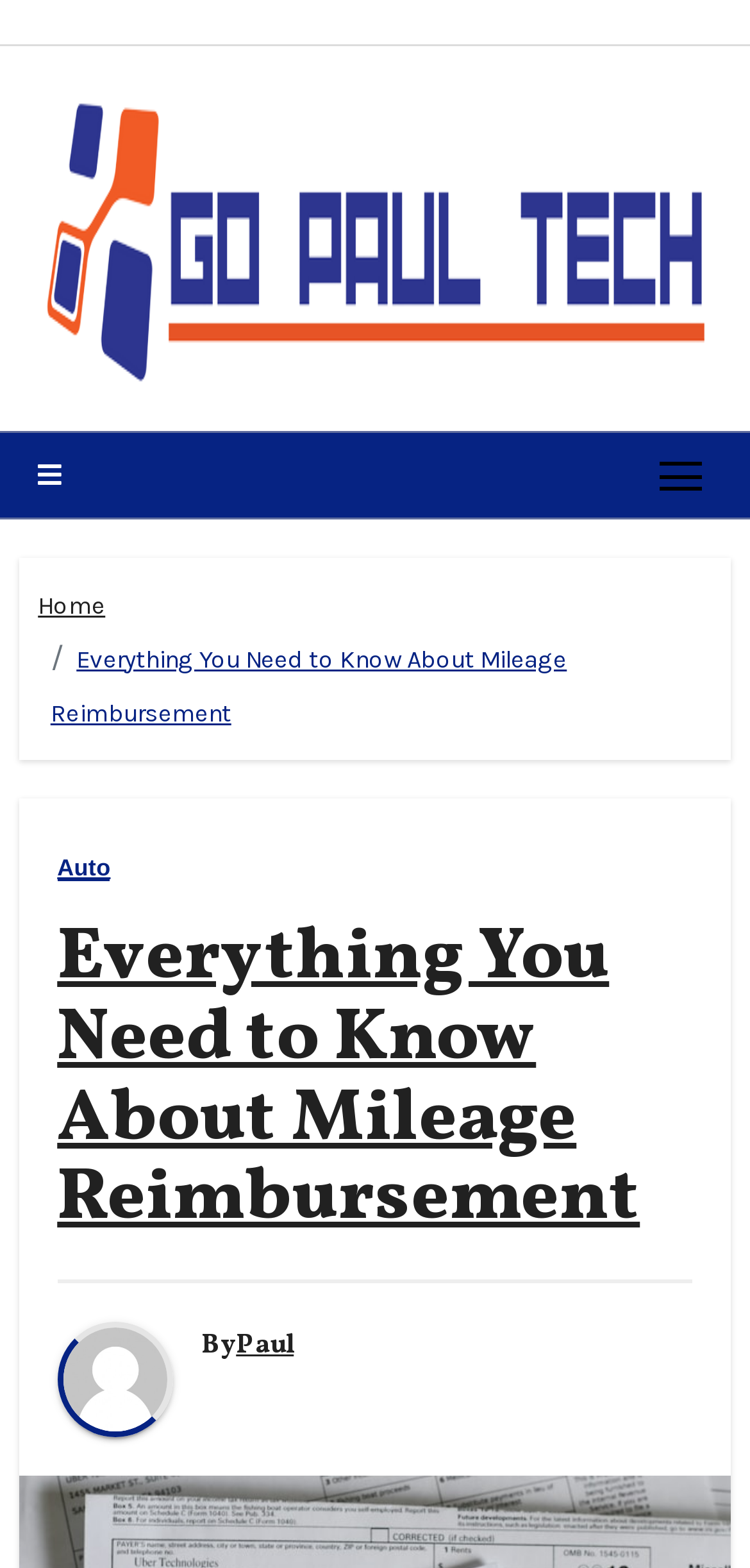What is the name of the website?
Based on the image, answer the question in a detailed manner.

The name of the website can be found at the top left corner of the webpage, where the logo is located. The text 'Go Paul Tech' is written next to the logo, indicating that it is the name of the website.